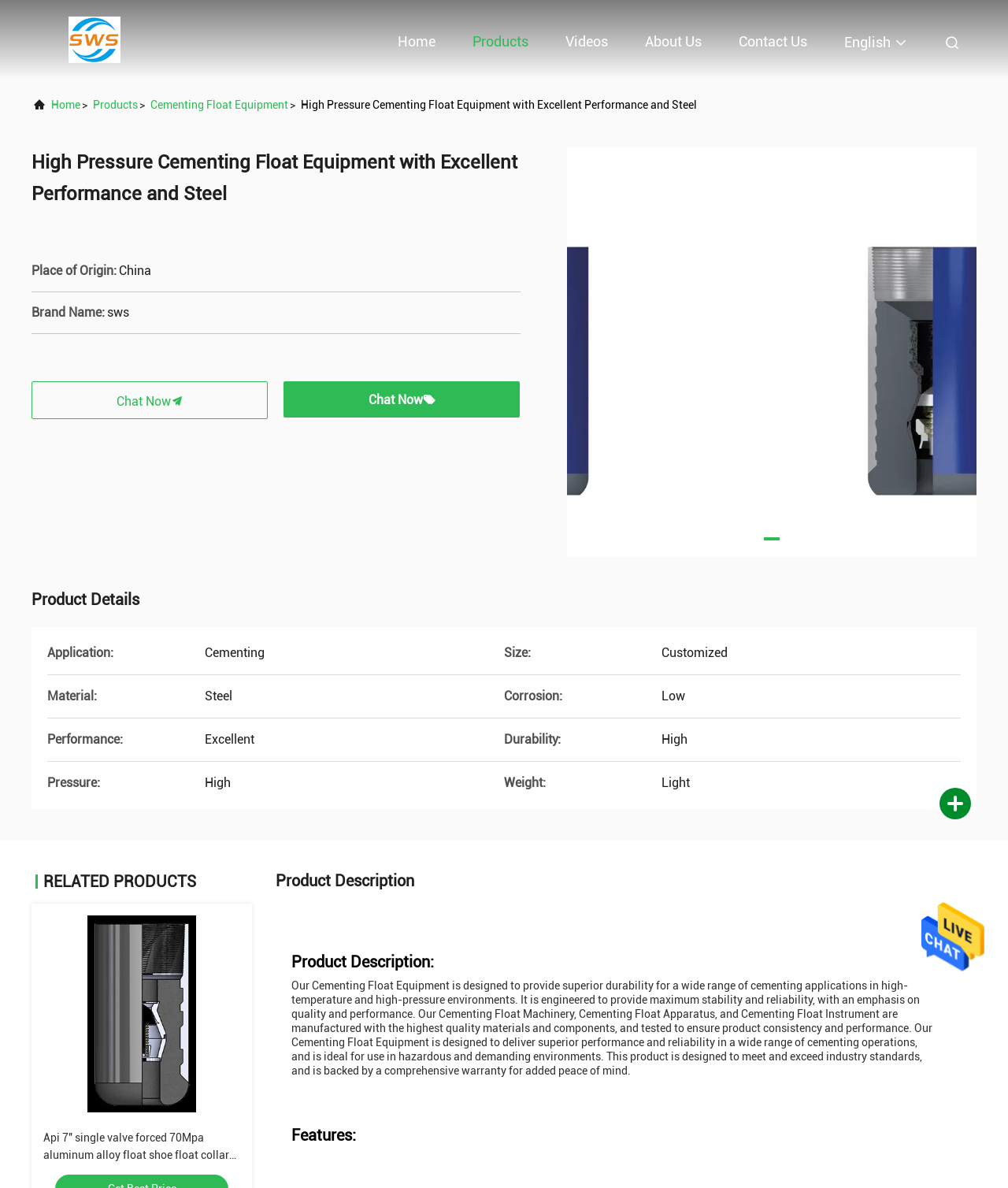Explain in detail what is displayed on the webpage.

This webpage is about High Pressure Cementing Float Equipment with Excellent Performance and Steel from China. At the top, there is a navigation menu with links to "Home", "Products", "Videos", "About Us", and "Contact Us". Below the navigation menu, there is a heading with the product name and a brief description. 

On the left side, there is a section with product details, including "Place of Origin", "Brand Name", and other specifications. Below this section, there is a "Product Details" heading, followed by a list of product features, including "Application", "Size", "Material", "Corrosion", "Performance", "Durability", "Pressure", and "Weight". 

On the right side, there is a call-to-action button "Send Message" with an accompanying image. Below this button, there is a link to the company "Jiangsu Service Petroleum Technology Co., Ltd" with an image. 

Further down the page, there is a section with related products, including a link to "Good price Api 7" with an image. Below this section, there is a product description heading, followed by a detailed description of the product, highlighting its durability, quality, and performance. 

Finally, there is a "Features" heading, but it does not have any corresponding content.